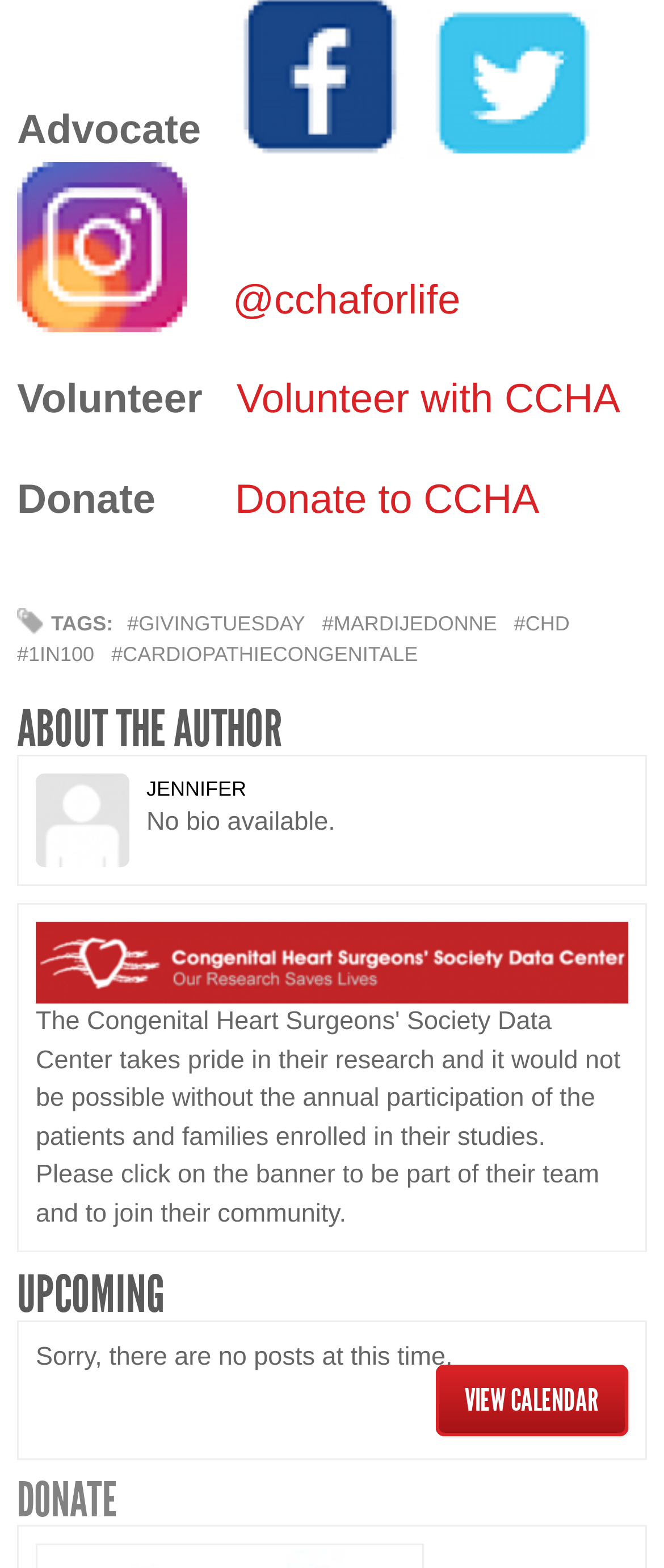Please find the bounding box coordinates of the clickable region needed to complete the following instruction: "Click on 'How was your day'". The bounding box coordinates must consist of four float numbers between 0 and 1, i.e., [left, top, right, bottom].

None